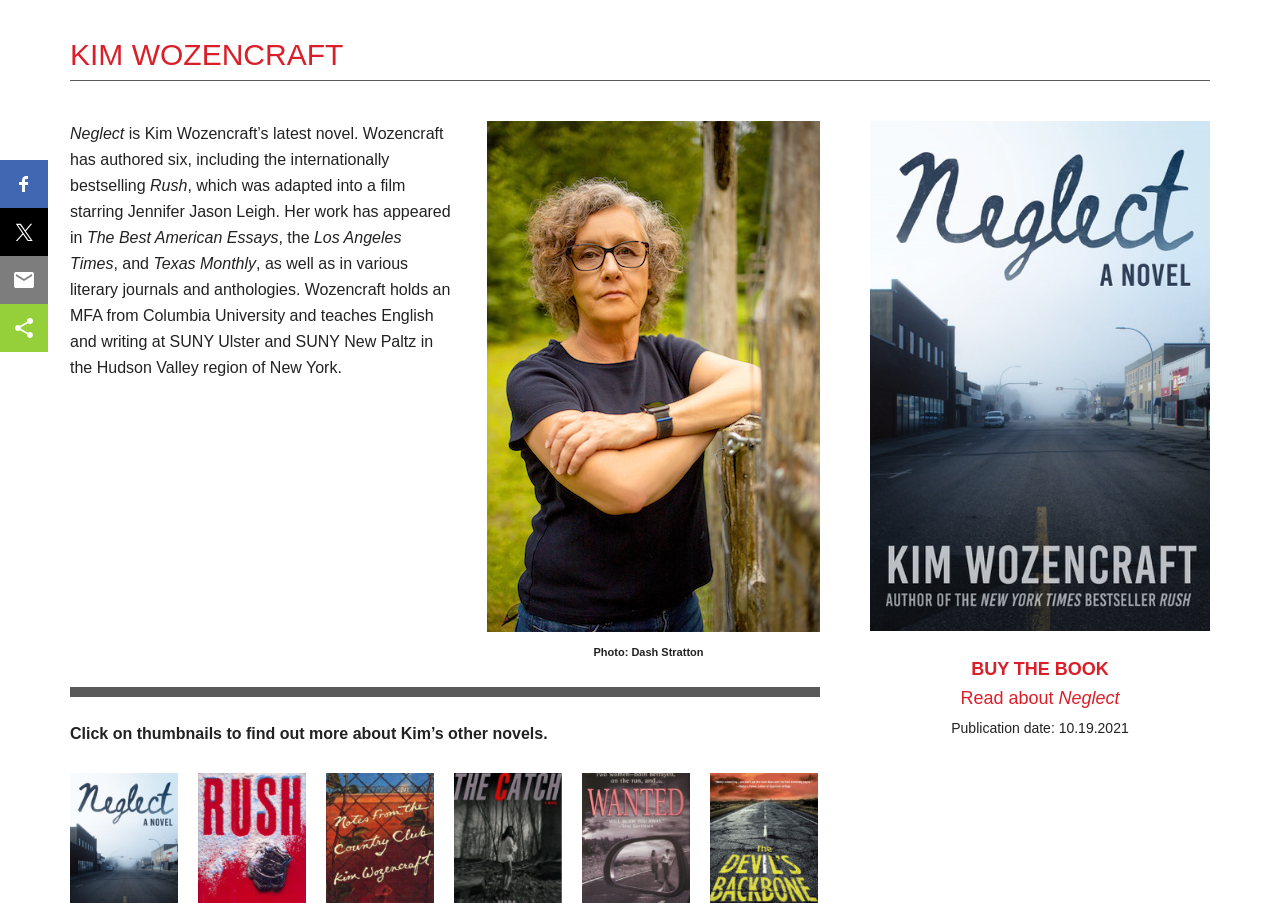Use a single word or phrase to respond to the question:
Where does Kim Wozencraft teach?

SUNY Ulster and SUNY New Paltz